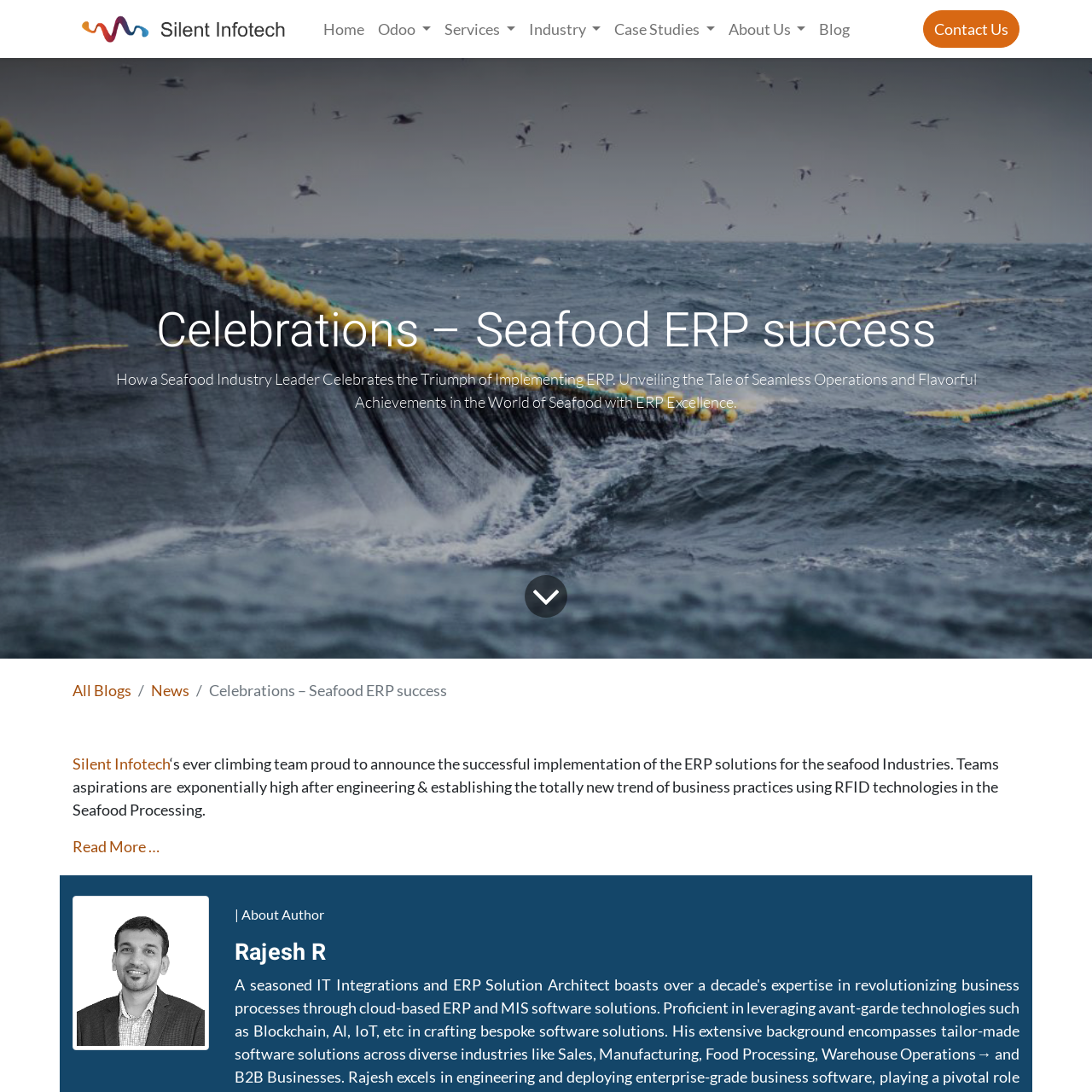Specify the bounding box coordinates of the area that needs to be clicked to achieve the following instruction: "Read the blog post about Celebrations Seafood ERP success".

[0.477, 0.523, 0.523, 0.569]